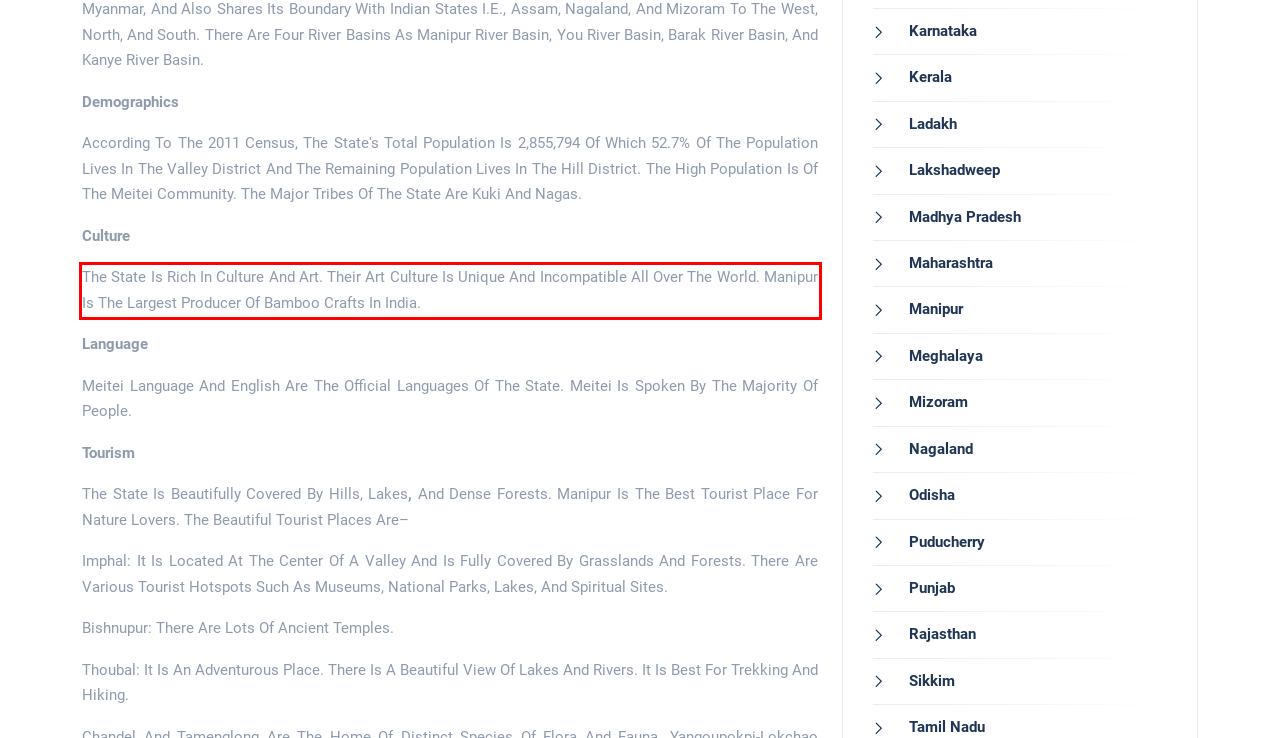Given a webpage screenshot, identify the text inside the red bounding box using OCR and extract it.

The State Is Rich In Culture And Art. Their Art Culture Is Unique And Incompatible All Over The World. Manipur Is The Largest Producer Of Bamboo Crafts In India.